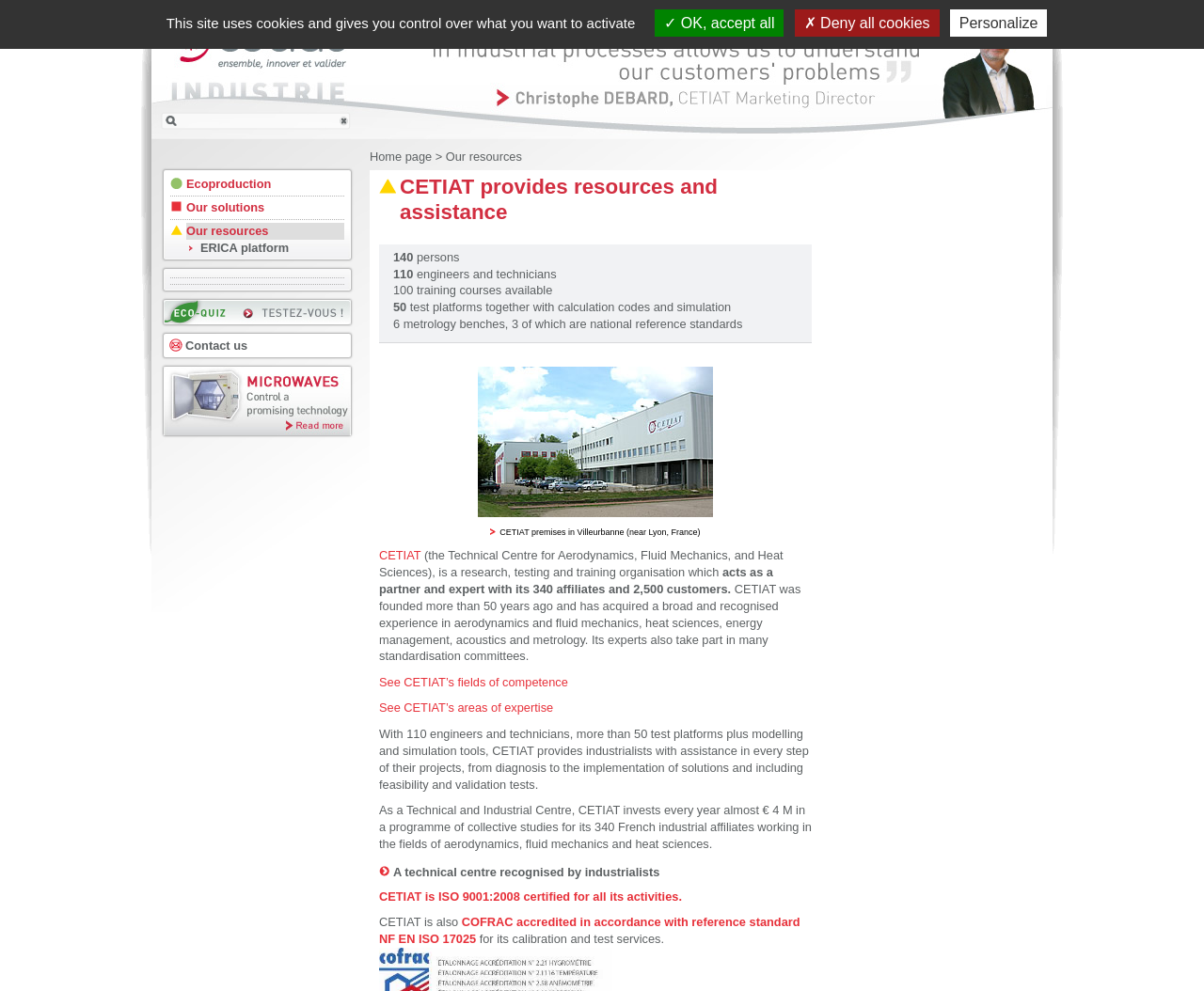What is CETIAT?
Kindly answer the question with as much detail as you can.

Based on the webpage, CETIAT is described as a research, testing and training organisation which acts as a partner and expert with its 340 affiliates and 2,500 customers. This information is obtained from the paragraph that starts with 'CETIAT premises in Villeurbanne (near Lyon, France)'.